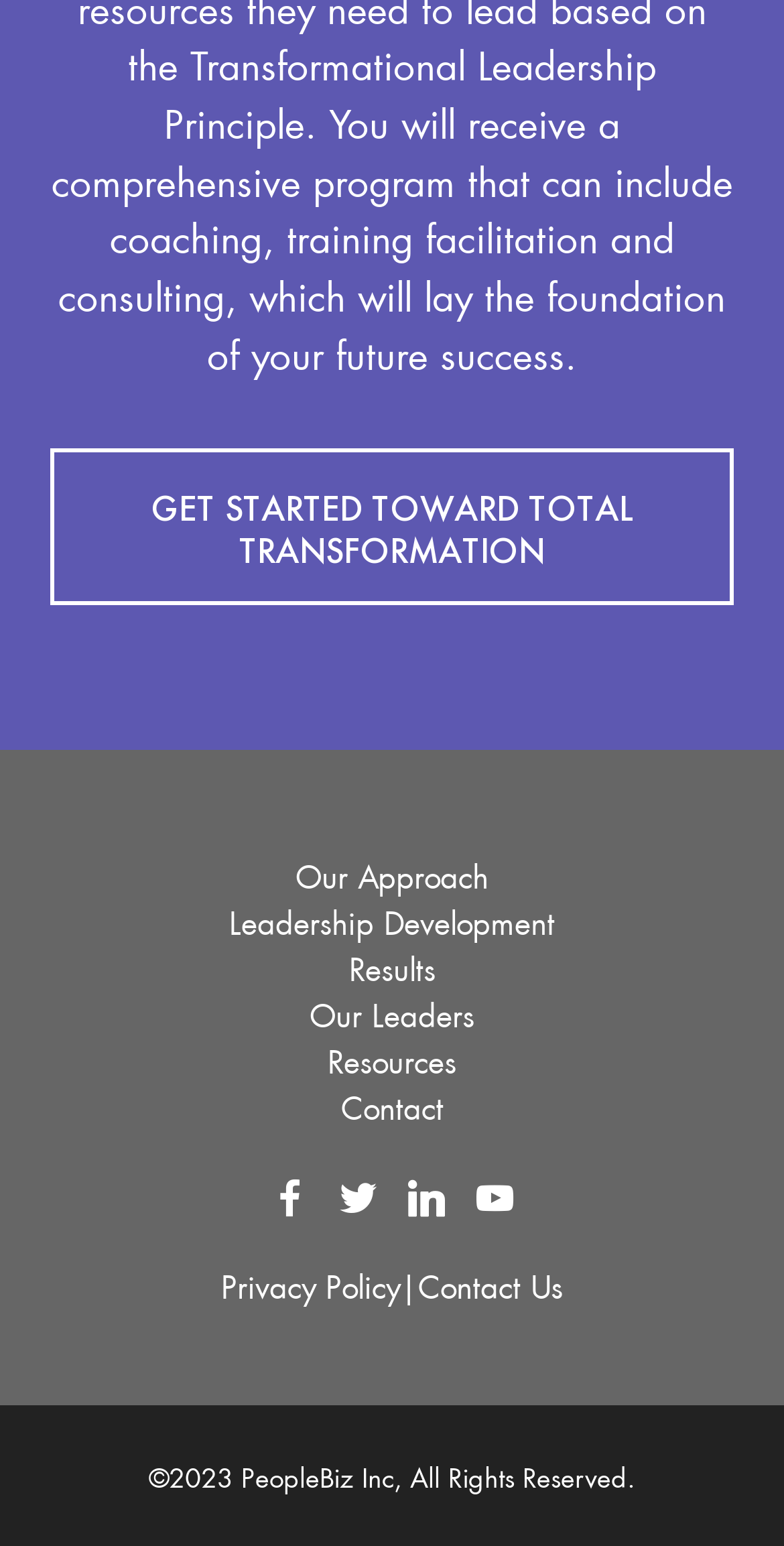Extract the bounding box coordinates for the UI element described by the text: "GET STARTED TOWARD TOTAL TRANSFORMATION". The coordinates should be in the form of [left, top, right, bottom] with values between 0 and 1.

[0.064, 0.291, 0.936, 0.392]